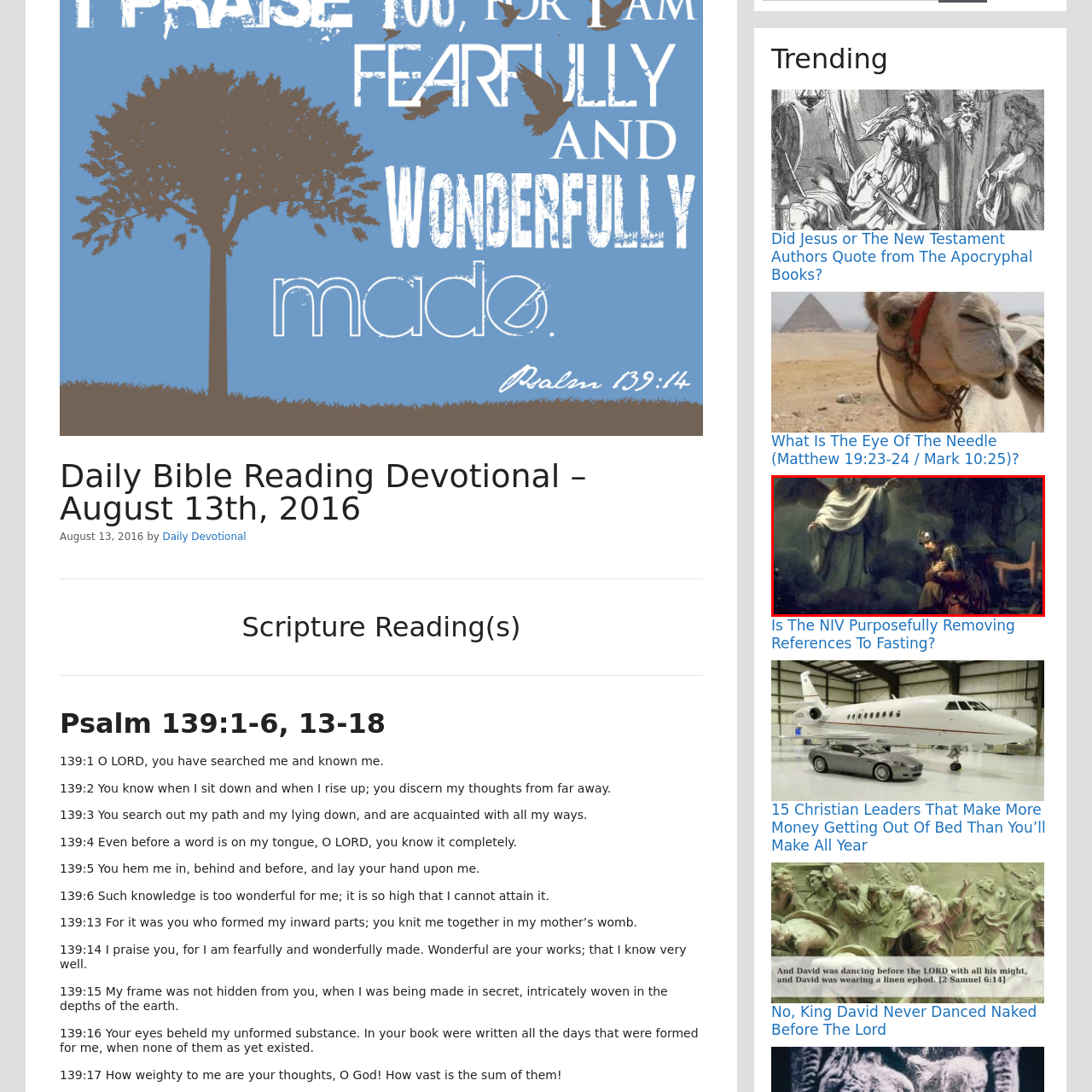Observe the image within the red outline and respond to the ensuing question with a detailed explanation based on the visual aspects of the image: 
What does the celestial figure's gesture symbolize?

The celestial figure's gesture of extending an arm is described in the caption as symbolizing 'divine guidance or command', which contrasts with the dark and ominous atmosphere surrounding the warrior, highlighting the theme of divine intervention.